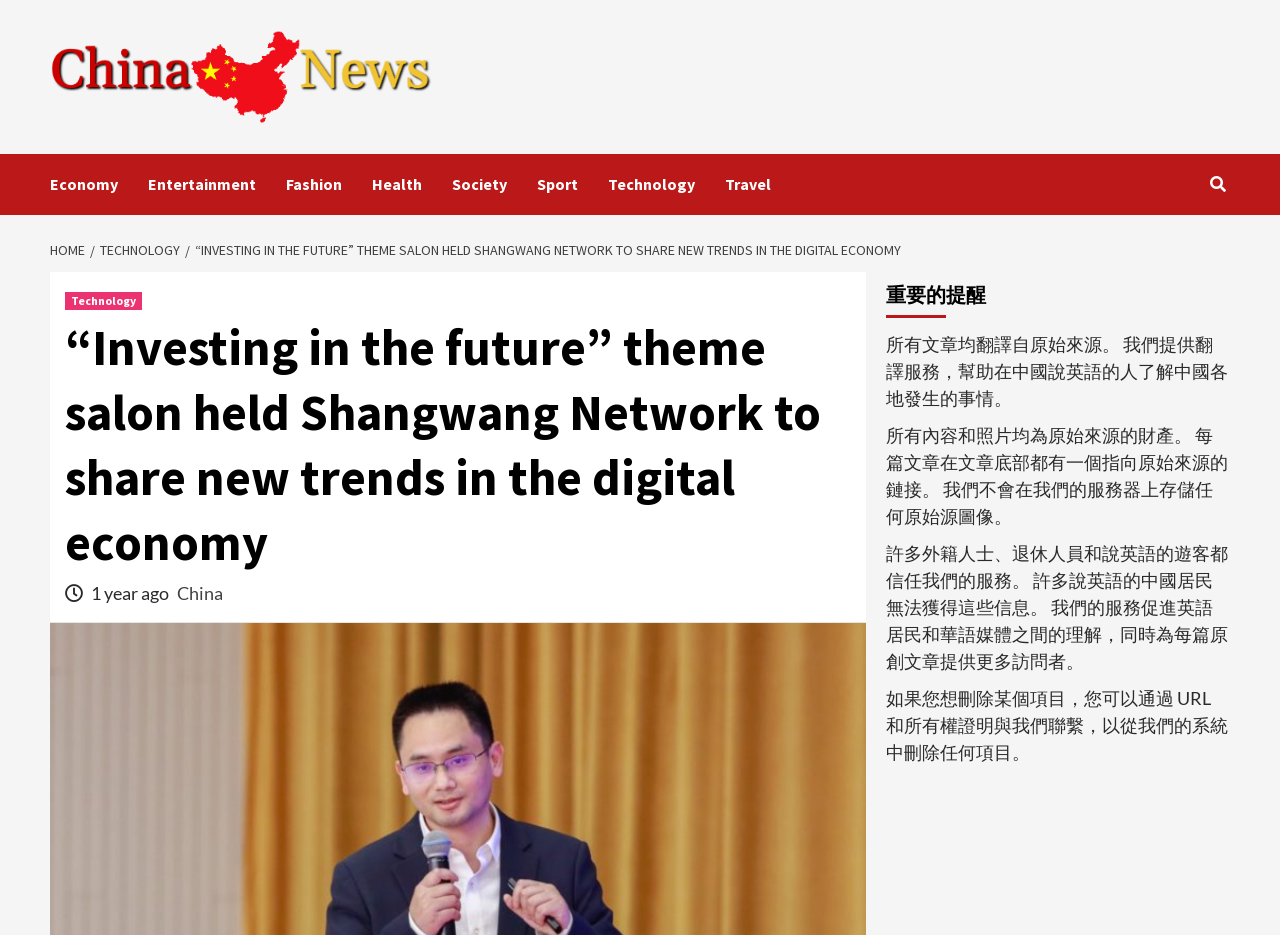Describe all the significant parts and information present on the webpage.

The webpage is a news article page with a theme of "Investing in the future" related to the digital economy in China. At the top left, there is a link to "China News" accompanied by an image. Below this, there are several links to different categories, including Economy, Entertainment, Fashion, Health, Society, Sport, Technology, and Travel, arranged horizontally.

To the right of these links, there is a navigation section with breadcrumbs, showing the path "HOME > TECHNOLOGY > “INVESTING IN THE FUTURE” THEME SALON HELD SHANGWANG NETWORK TO SHARE NEW TRENDS IN THE DIGITAL ECONOMY". Below this, there is a heading with the title of the article, followed by a timestamp "1 year ago" and a link to "China".

On the right side of the page, there is a complementary section with a heading "重要的提醒" (Important Reminder). Below this, there are four paragraphs of static text, explaining the website's translation service, copyright policy, and how their service helps English-speaking residents in China access information.

There is no prominent image on the page apart from the small "China News" image at the top left. The overall layout is organized, with clear headings and concise text.